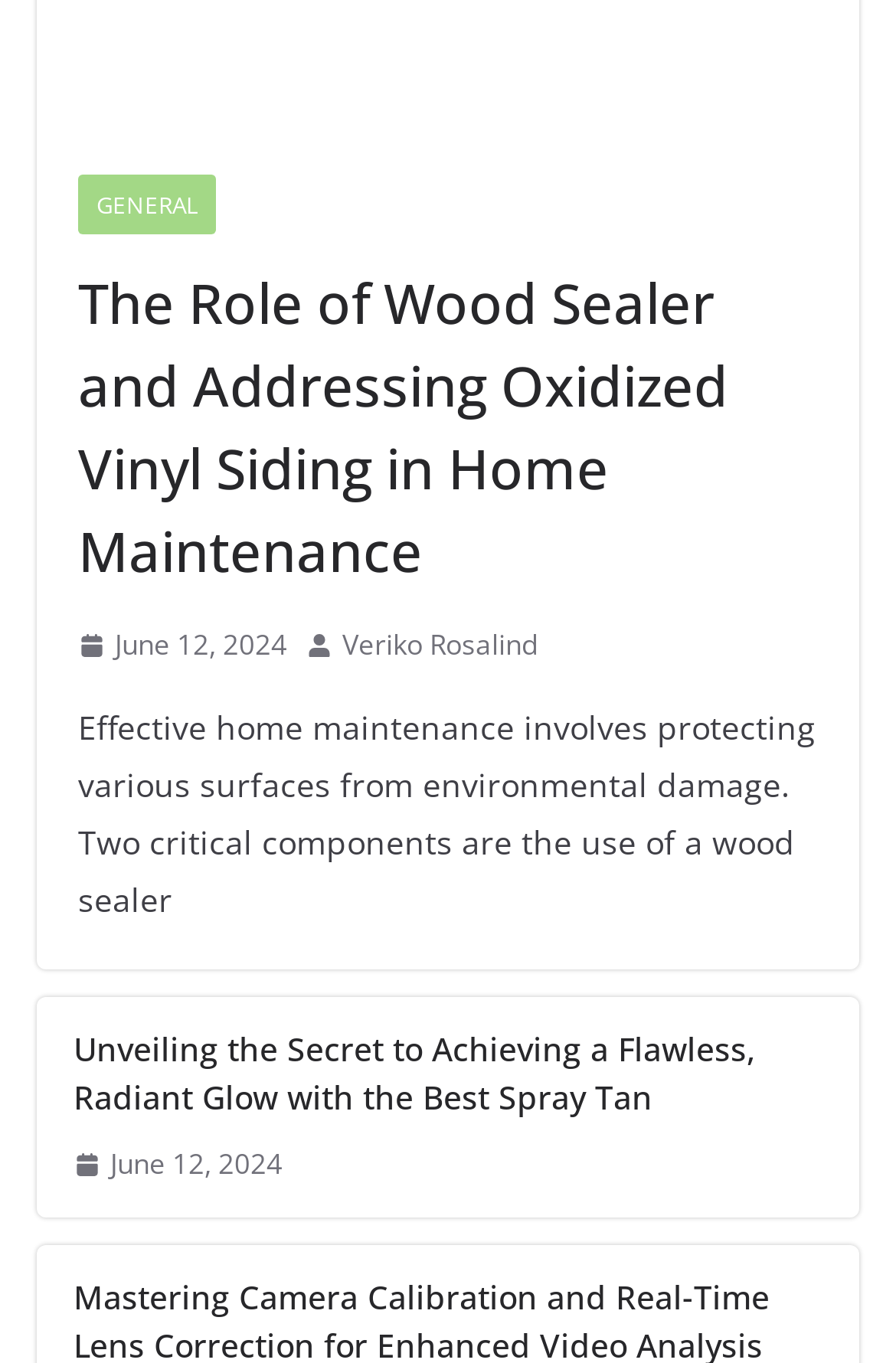What is the topic of the second article?
Carefully analyze the image and provide a detailed answer to the question.

I found the topic by reading the heading 'Unveiling the Secret to Achieving a Flawless, Radiant Glow with the Best Spray Tan' which is located below the first article section.